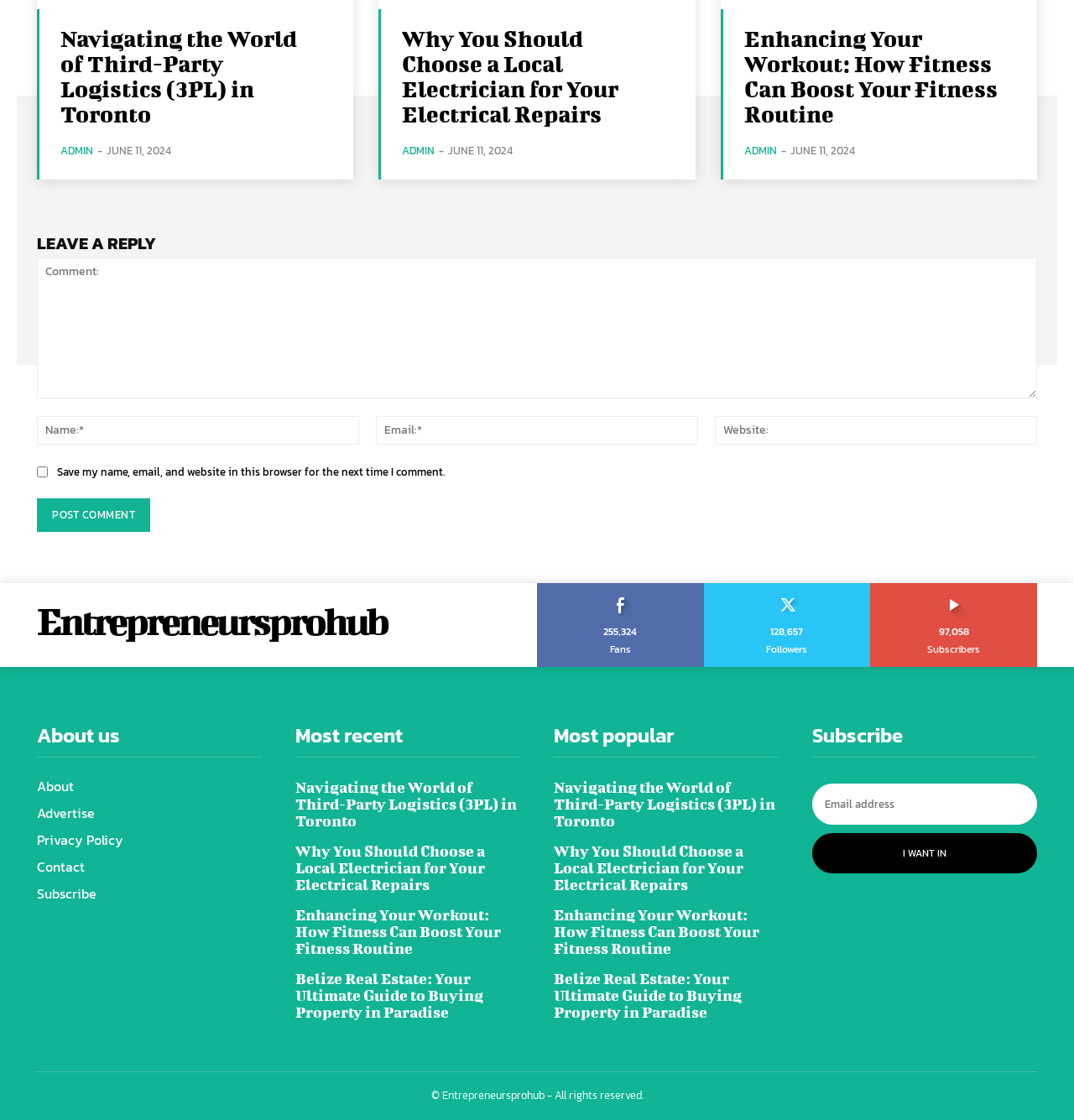Reply to the question with a single word or phrase:
How many posts are listed under 'Most recent'?

4